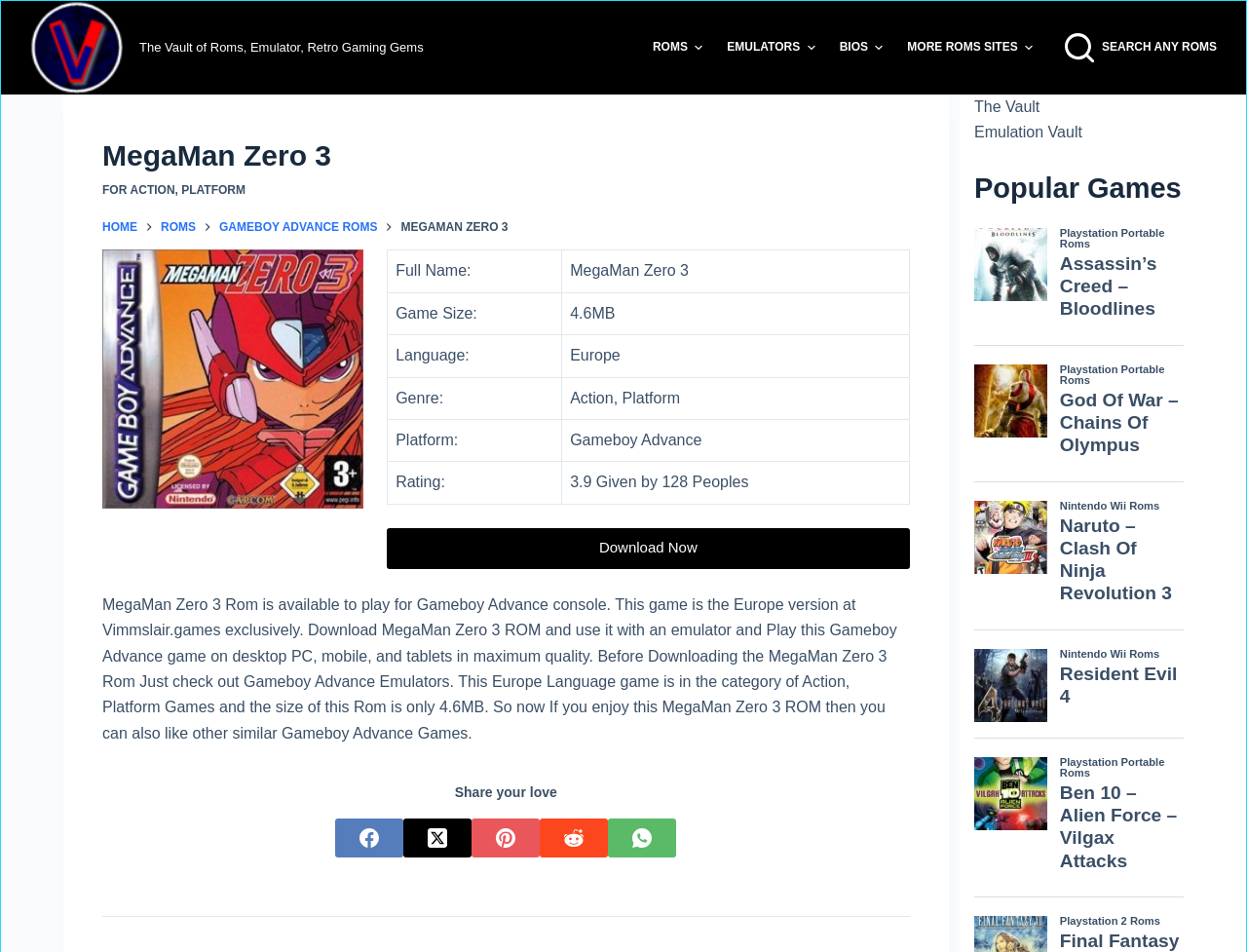How many popular games are displayed?
Based on the screenshot, provide your answer in one word or phrase.

5